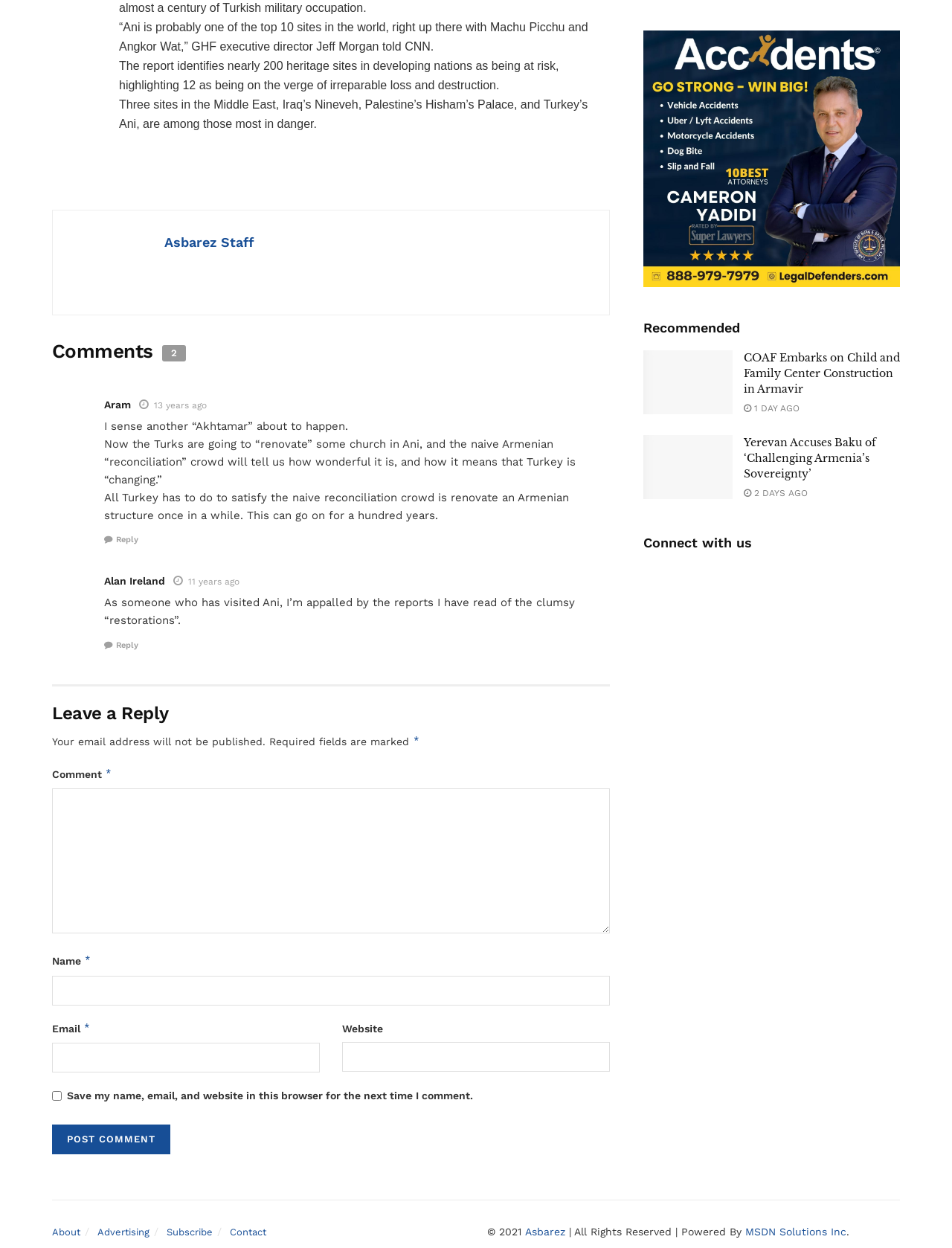Show the bounding box coordinates of the region that should be clicked to follow the instruction: "View the 'Motherhood Session | Carmel, IN | Sierrah and Blake' post."

None